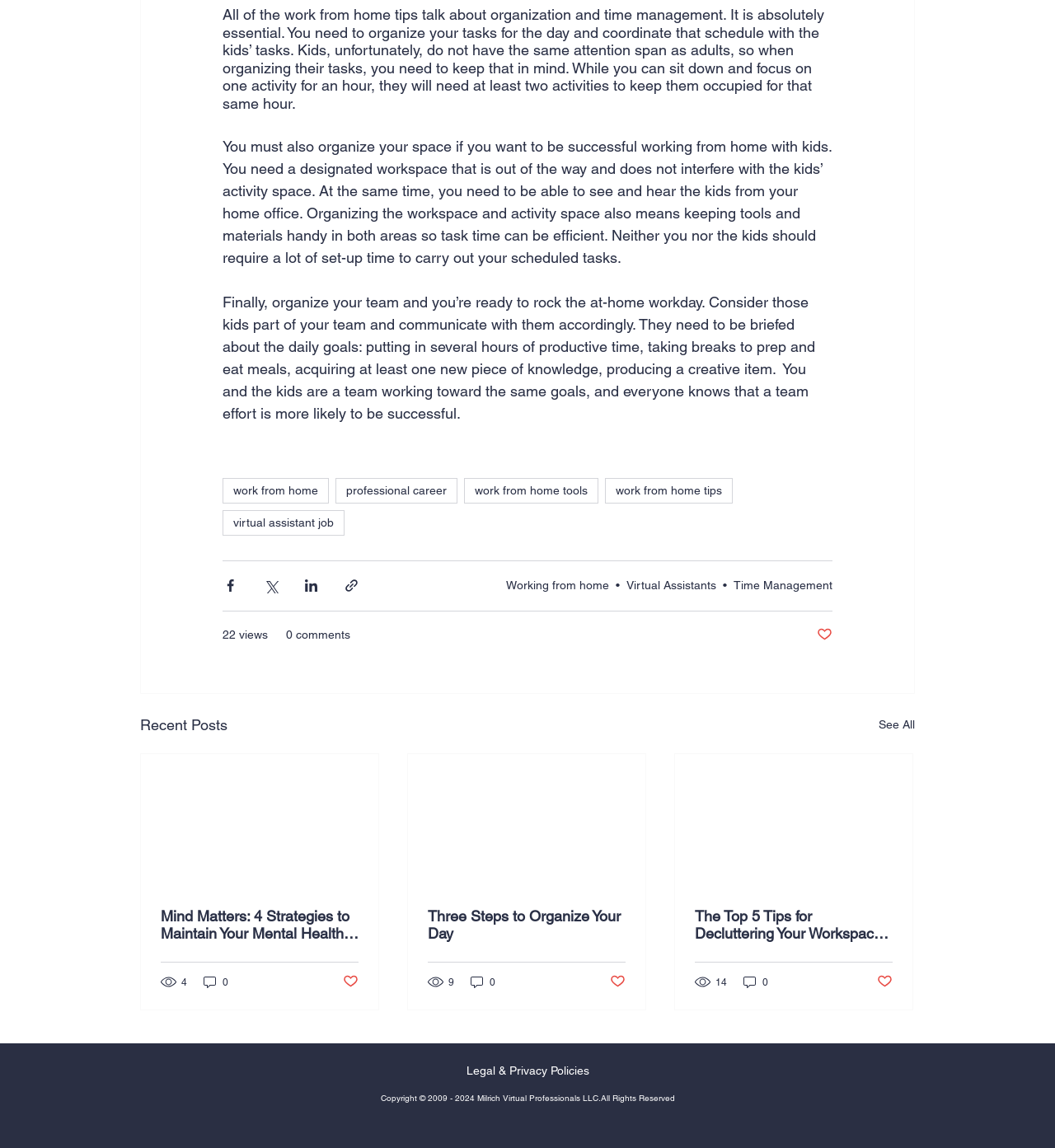Kindly determine the bounding box coordinates for the clickable area to achieve the given instruction: "Click on the 'work from home' link".

[0.211, 0.416, 0.312, 0.438]